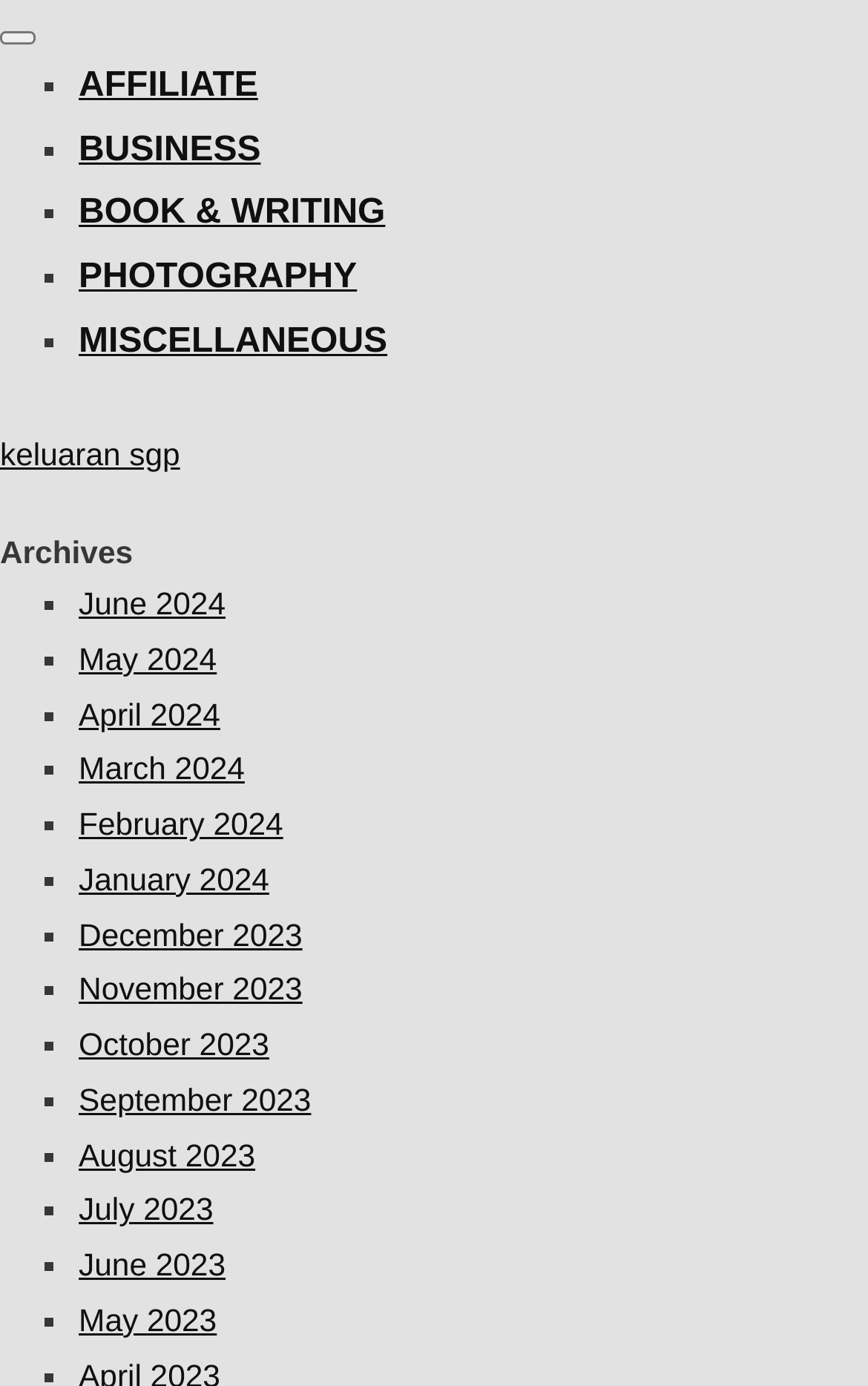Locate and generate the text content of the webpage's heading.

Winning The Lottery – Step Number One